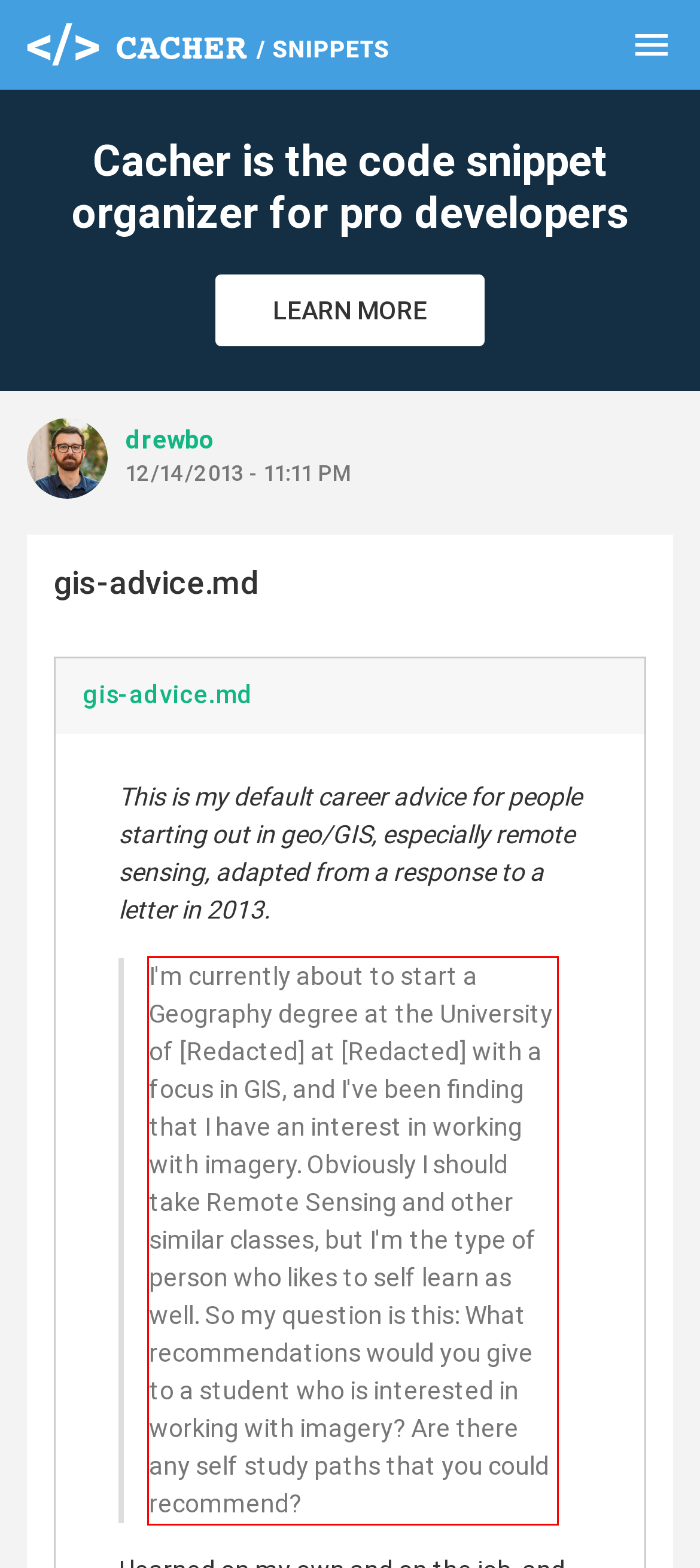Using the provided webpage screenshot, recognize the text content in the area marked by the red bounding box.

I'm currently about to start a Geography degree at the University of [Redacted] at [Redacted] with a focus in GIS, and I've been finding that I have an interest in working with imagery. Obviously I should take Remote Sensing and other similar classes, but I'm the type of person who likes to self learn as well. So my question is this: What recommendations would you give to a student who is interested in working with imagery? Are there any self study paths that you could recommend?